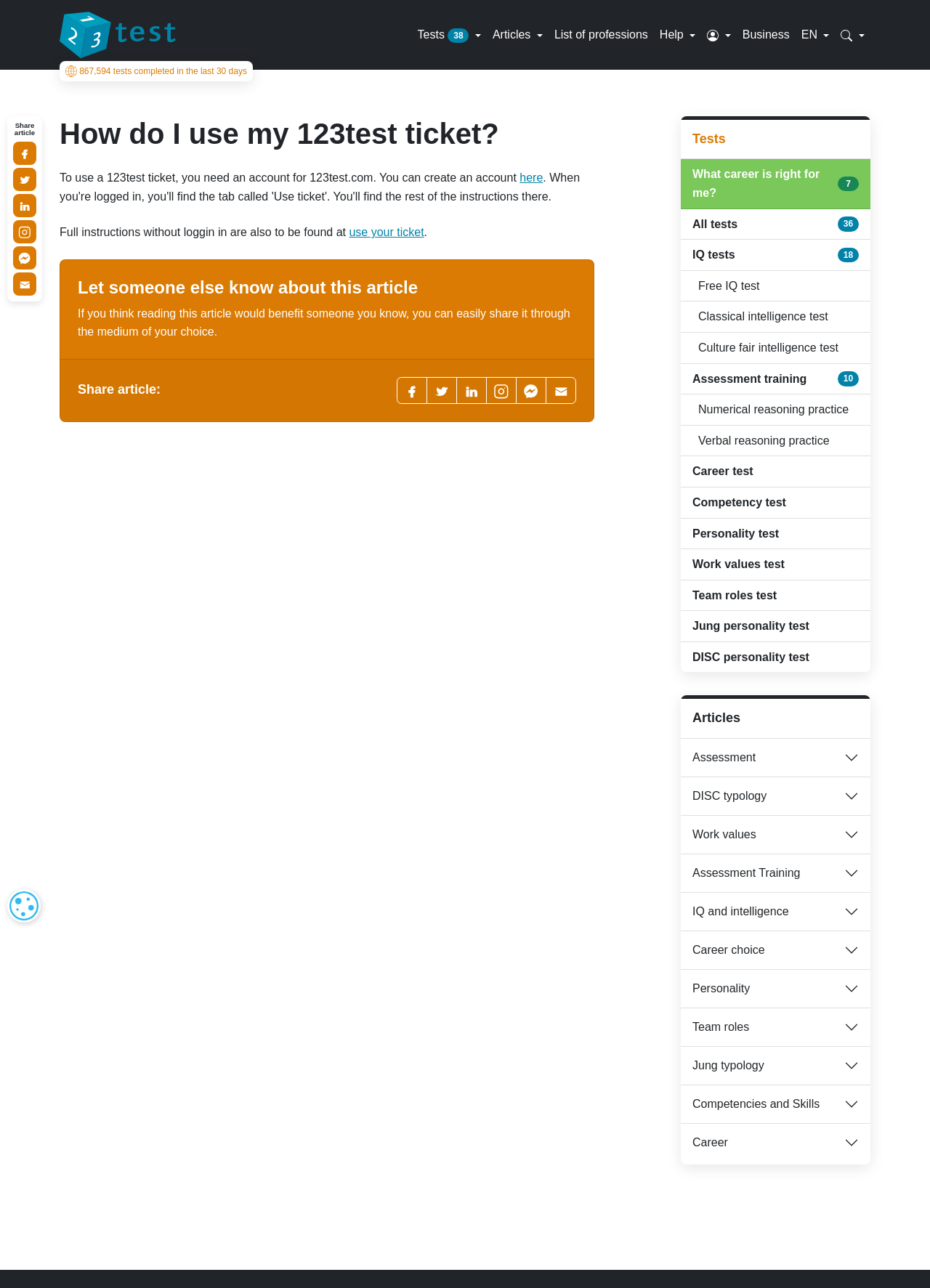How many tests are completed in the last 30 days?
Can you provide a detailed and comprehensive answer to the question?

The webpage displays a link with the text '867,594 tests completed in the last 30 days', which provides the answer to this question.